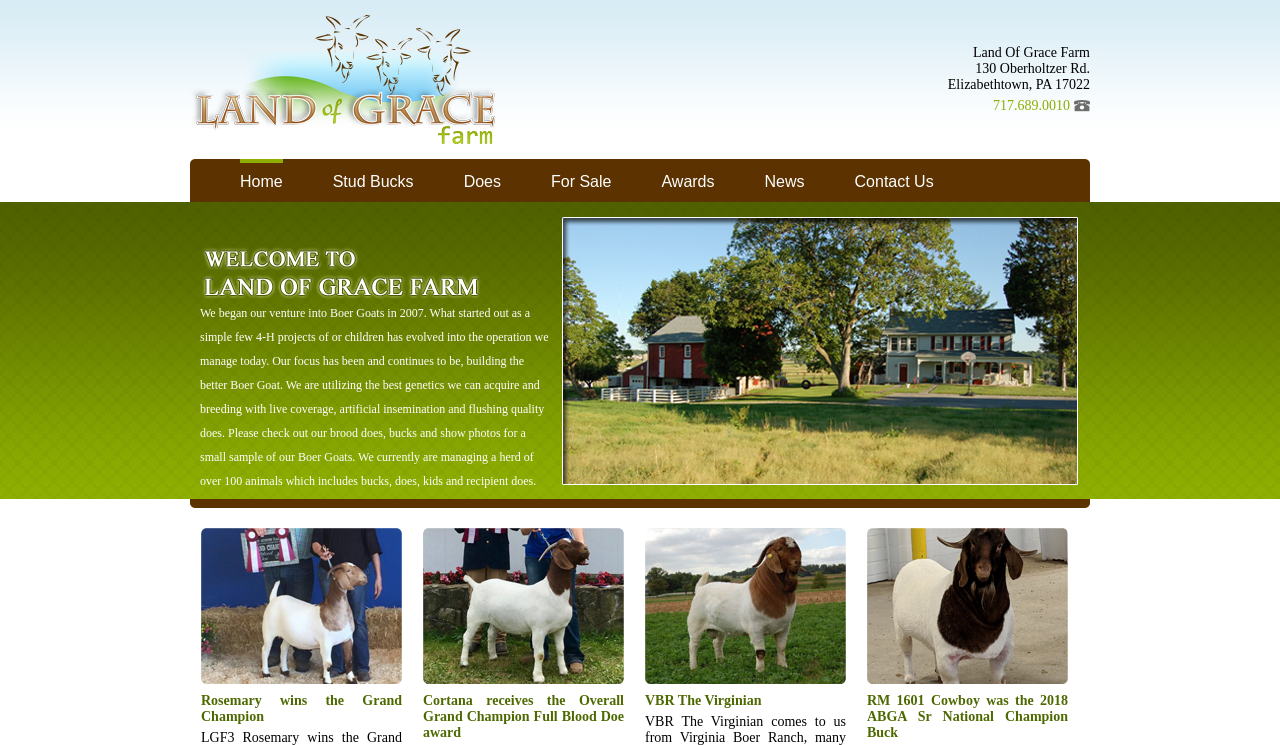Locate the bounding box coordinates of the area where you should click to accomplish the instruction: "View Stud Bucks".

[0.26, 0.213, 0.323, 0.27]